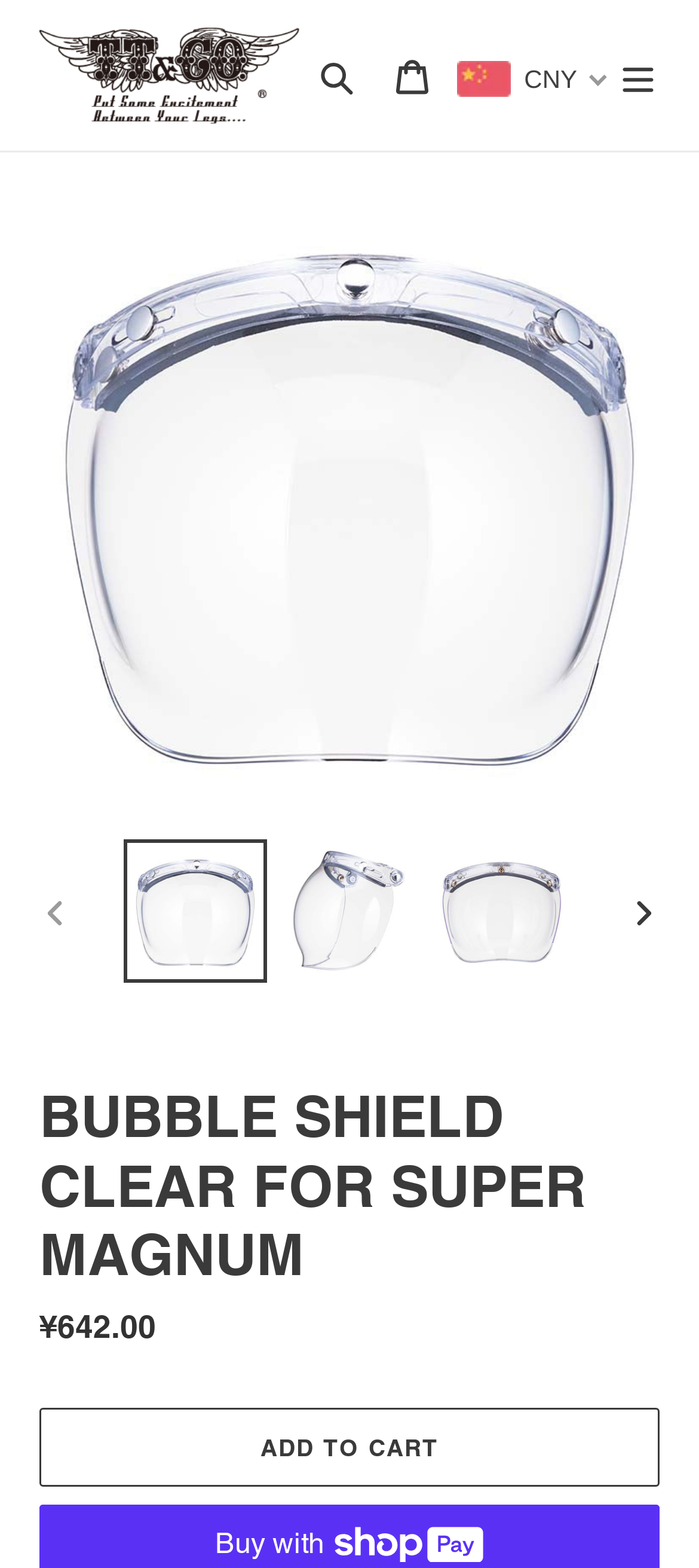Provide a brief response using a word or short phrase to this question:
What is the name of the product?

BUBBLE SHIELD CLEAR FOR SUPER MAGNUM